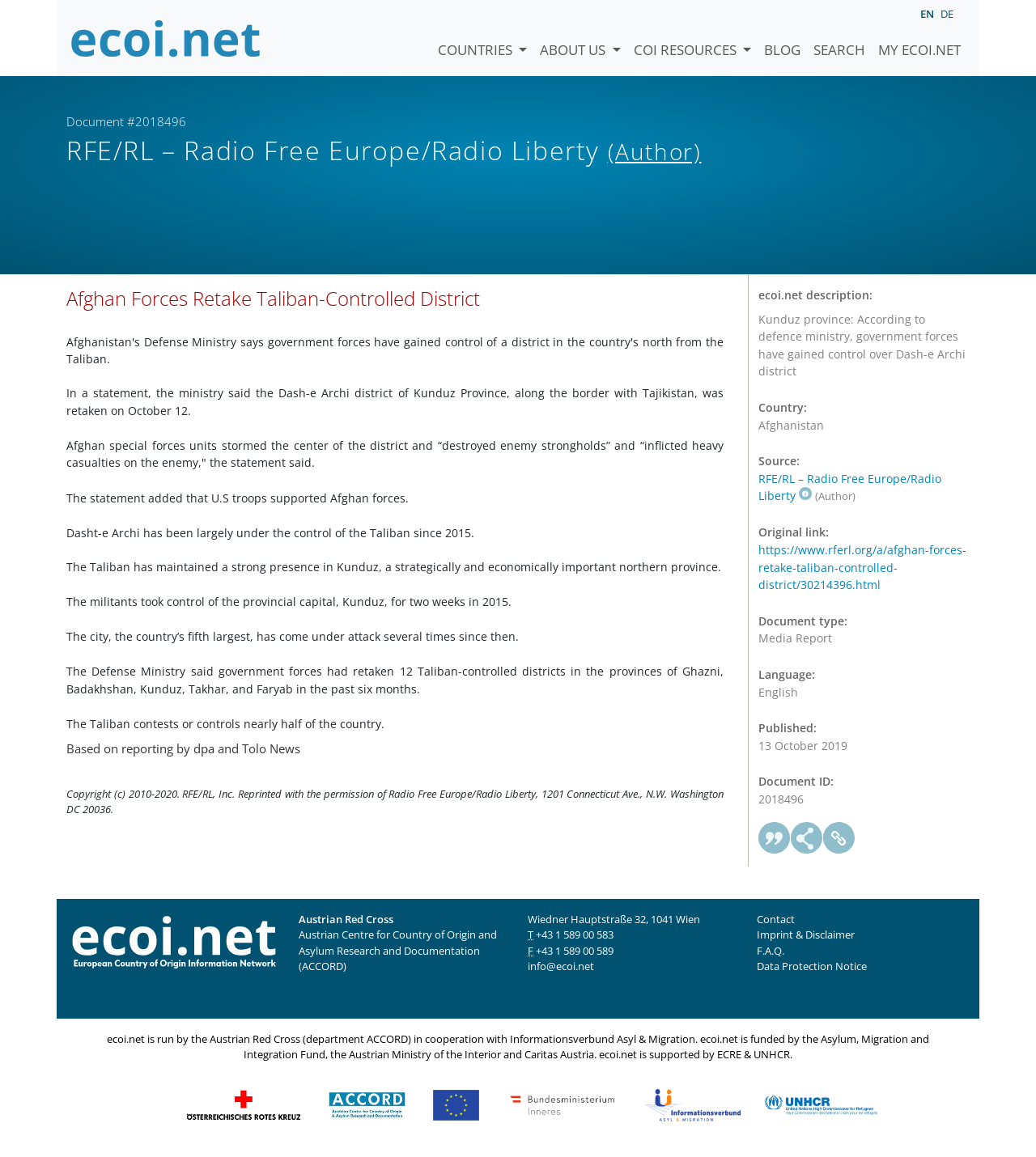Please identify the bounding box coordinates of the element's region that needs to be clicked to fulfill the following instruction: "Visit RSS Food Storage". The bounding box coordinates should consist of four float numbers between 0 and 1, i.e., [left, top, right, bottom].

None